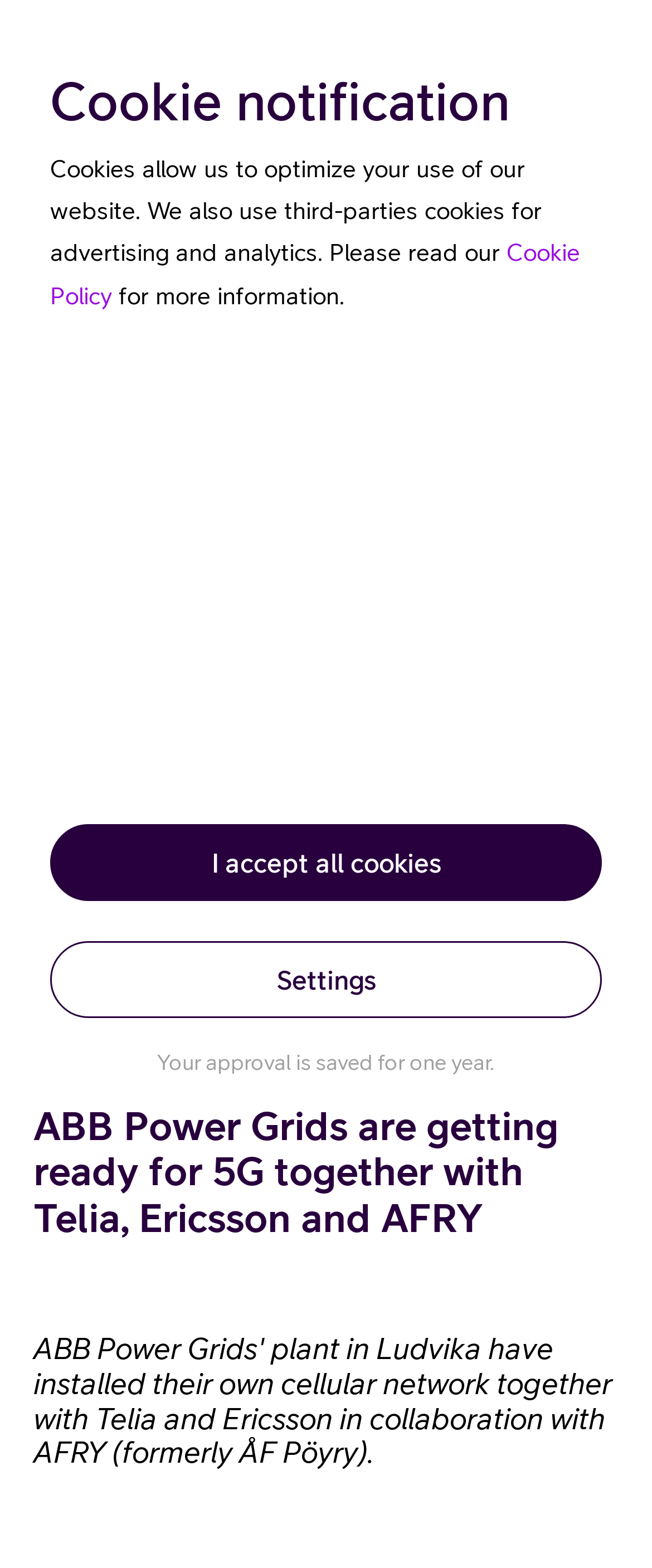Give a detailed account of the webpage's layout and content.

The webpage appears to be an article or news page from ABB Power Grids. At the top left, there is a Telia logo, which is a link. To the right of the logo, there is a small icon represented by a Unicode character. Below the logo, there is a heading that reads "News". 

Under the "News" heading, there is a date "28 Apr 2020" and a series of links and text labels, including "Offerings", "Global Solutions", "Industry 4.0", "Private Networks", "Industries", and "Manufacturing". These links and labels are arranged vertically, with the "Offerings" label at the top and the "Manufacturing" link at the bottom.

The main content of the page is a heading that reads "ABB Power Grids are getting ready for 5G together with Telia, Ericsson and AFRY". This heading is located in the middle of the page, spanning almost the entire width.

At the top right, there is a cookie notification section. This section includes a heading that reads "Cookie notification", a paragraph of text explaining the use of cookies, a link to the "Cookie Policy", and a sentence that reads "for more information." Below the text, there are two buttons, "I accept all cookies" and "Settings". A sentence that reads "Your approval is saved for one year" is located below the buttons.